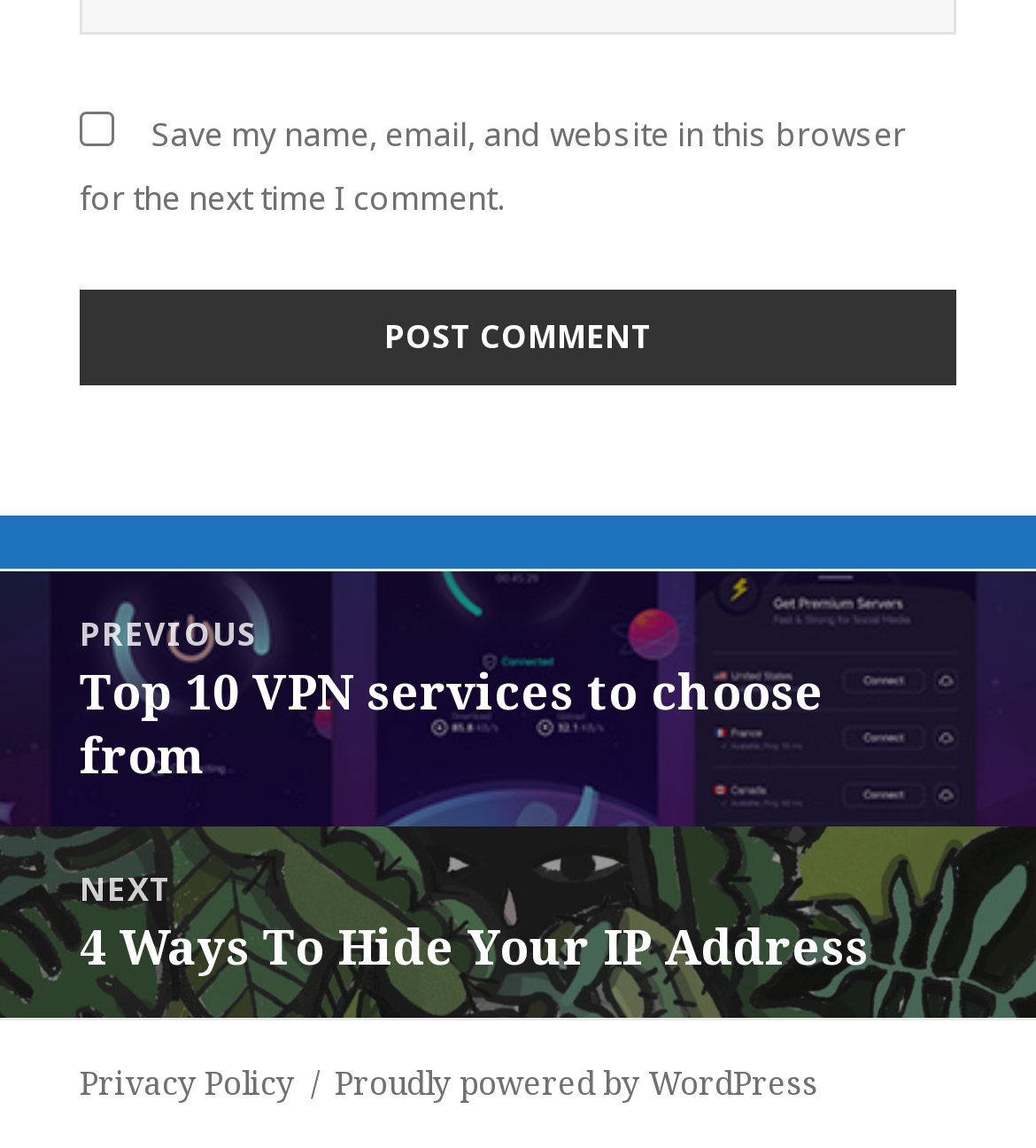Look at the image and write a detailed answer to the question: 
What is the purpose of the checkbox?

The checkbox is located at the top of the page with the label 'Save my name, email, and website in this browser for the next time I comment.' This suggests that its purpose is to save the user's comment information for future use.